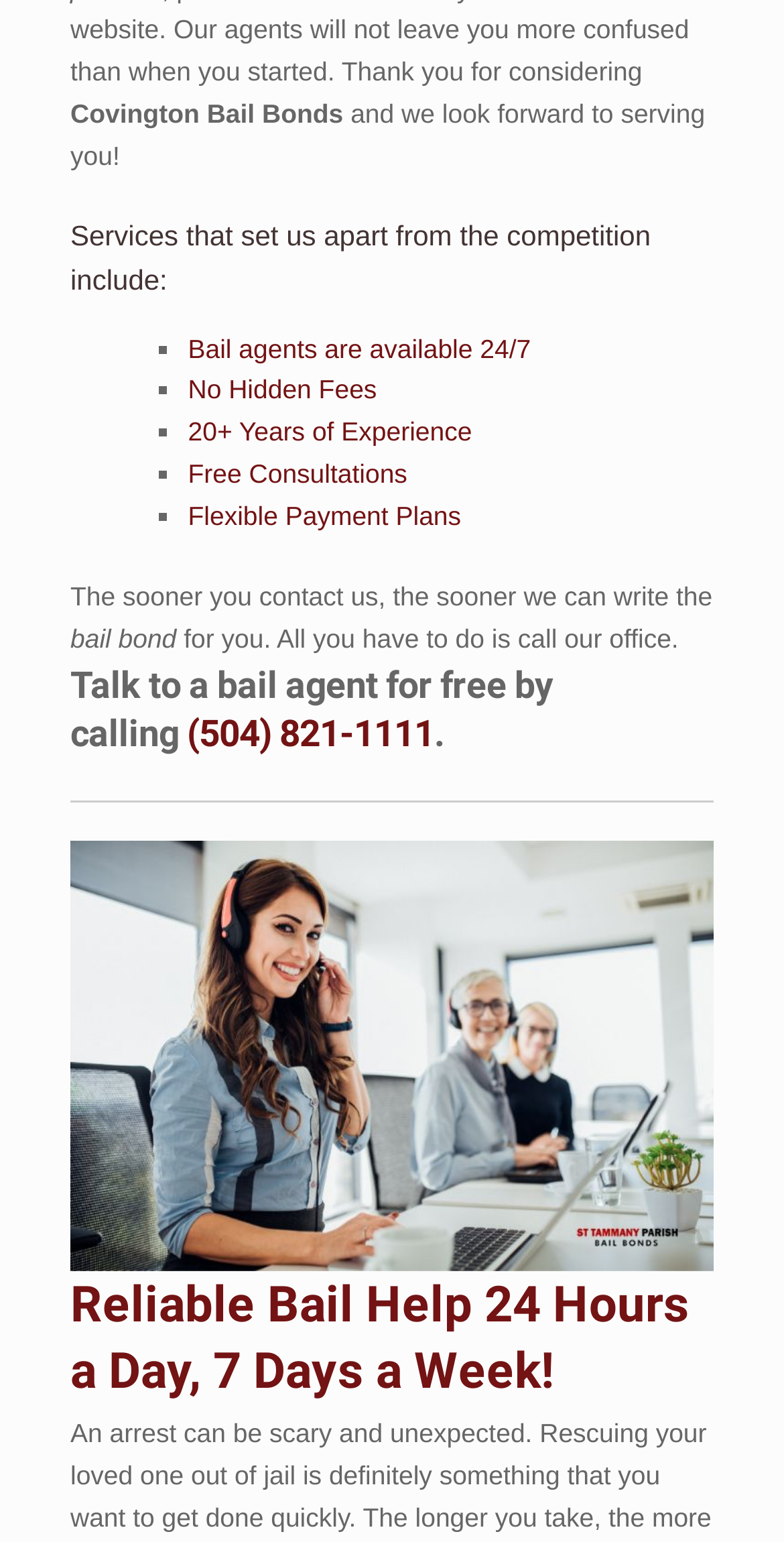Please answer the following question using a single word or phrase: 
What is the tagline of the company?

Reliable Bail Help 24 Hours a Day, 7 Days a Week!